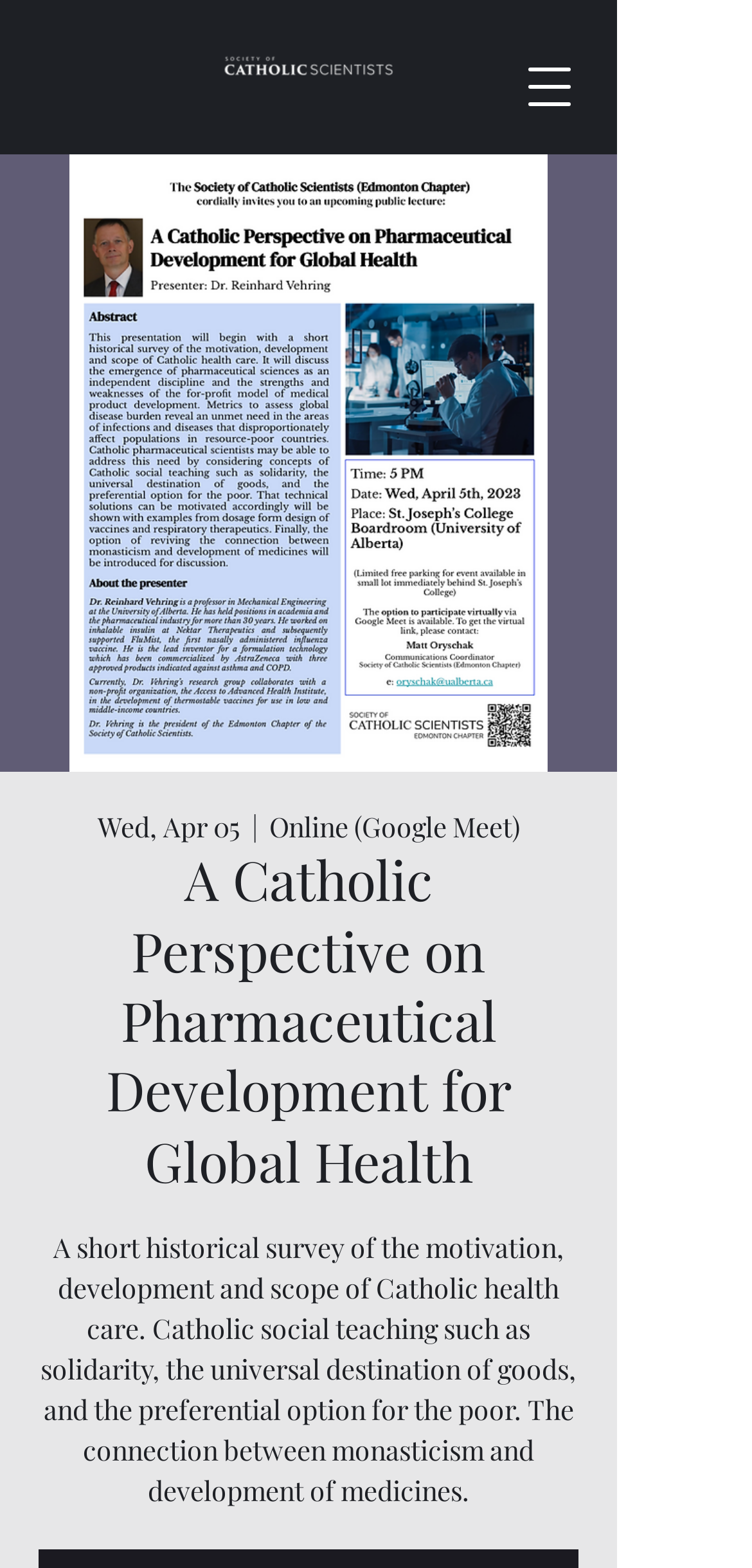Extract the main headline from the webpage and generate its text.

A Catholic Perspective on Pharmaceutical Development for Global Health